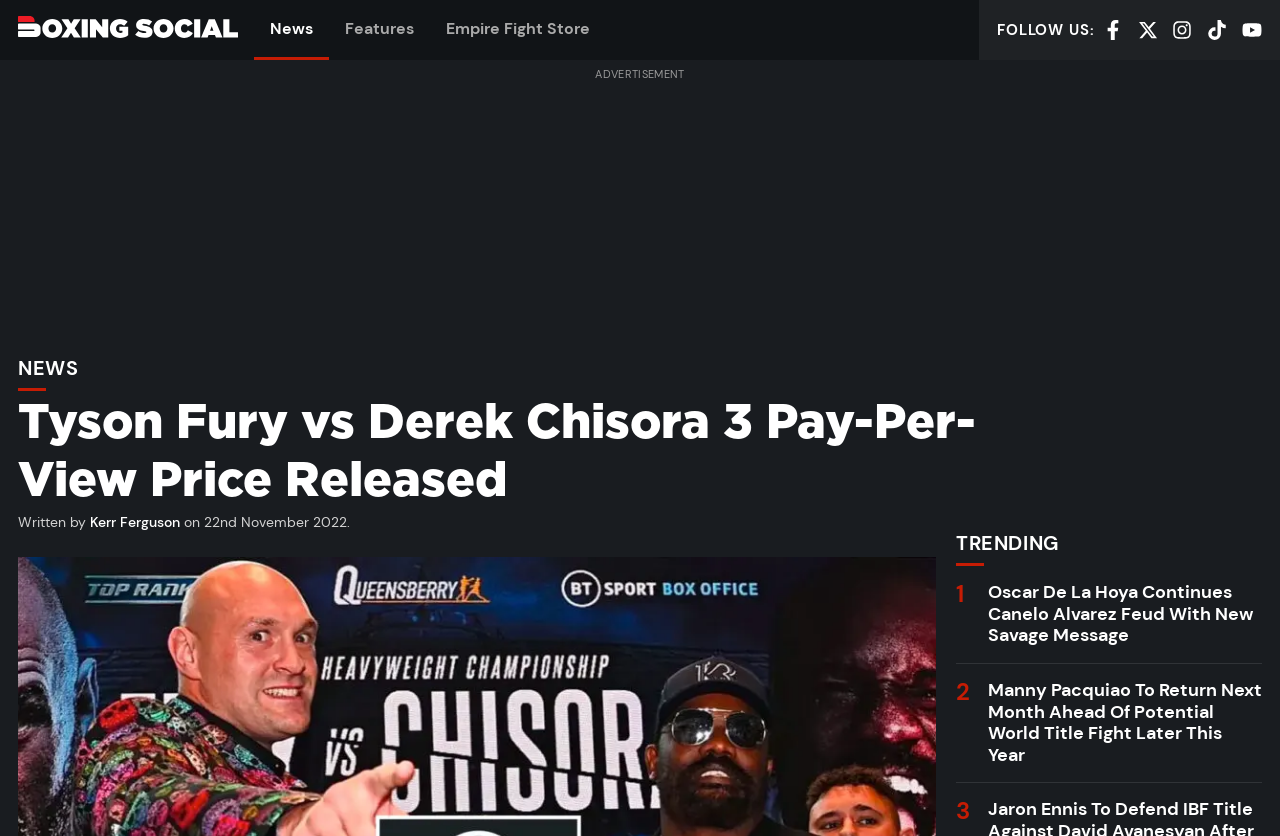What is the topic of the trending article?
Based on the image content, provide your answer in one word or a short phrase.

Oscar De La Hoya and Canelo Alvarez